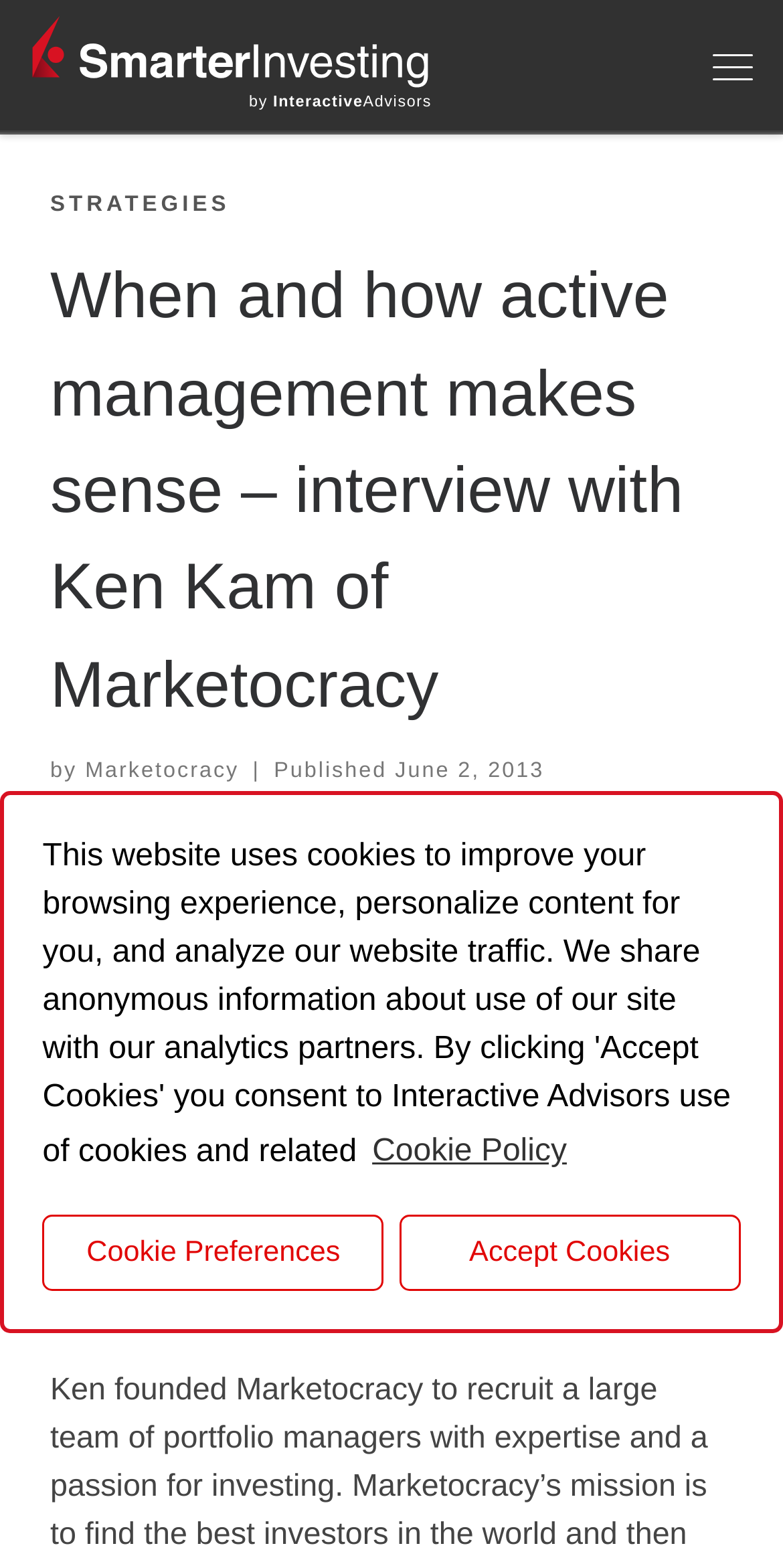What is the website's name?
Please provide a single word or phrase as your answer based on the image.

Smarter Investing